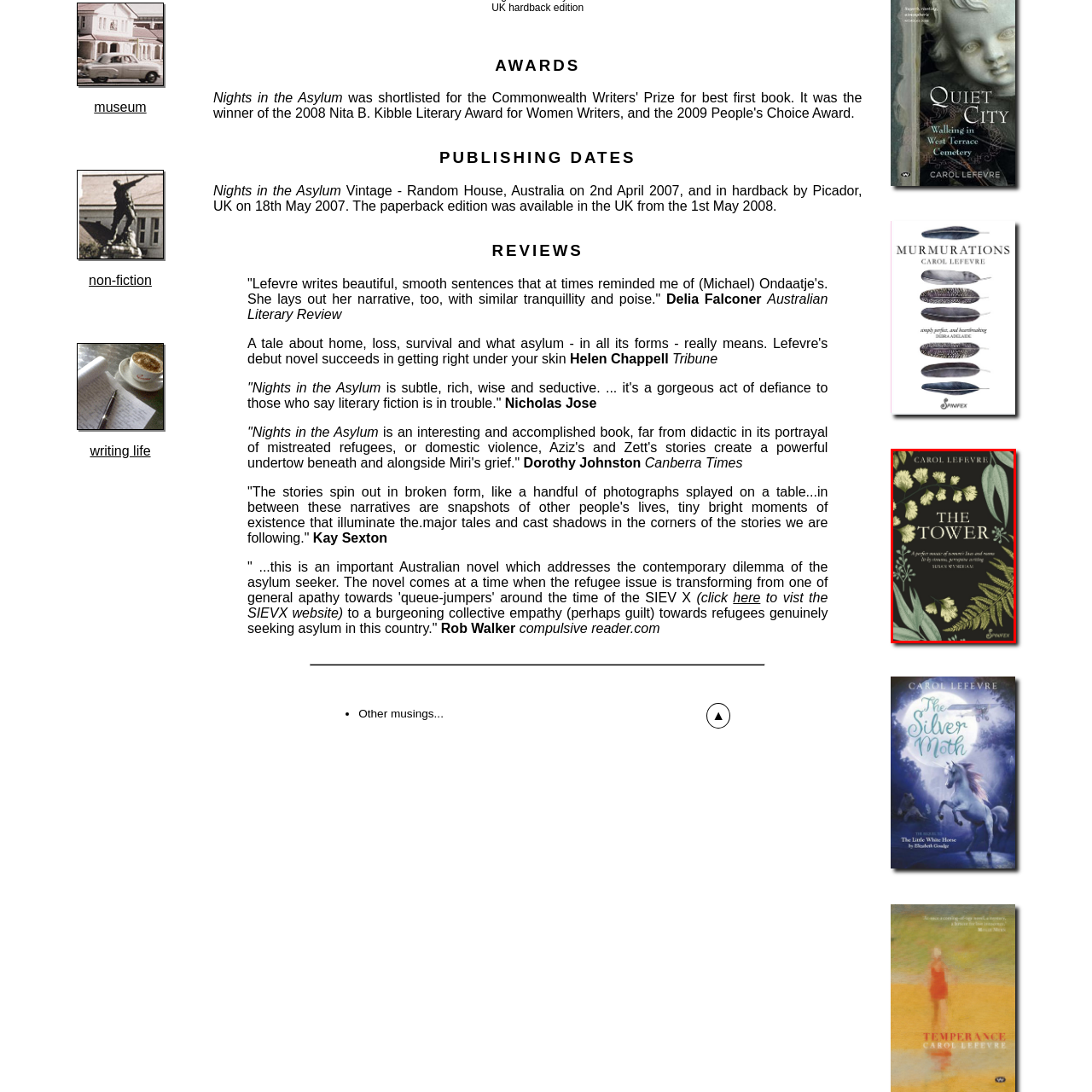Inspect the image within the red box and provide a detailed and thorough answer to the following question: What is the font style of the title 'THE TOWER'?

The caption describes the font of the title 'THE TOWER' as elegant, which suggests that the font style is refined and sophisticated.